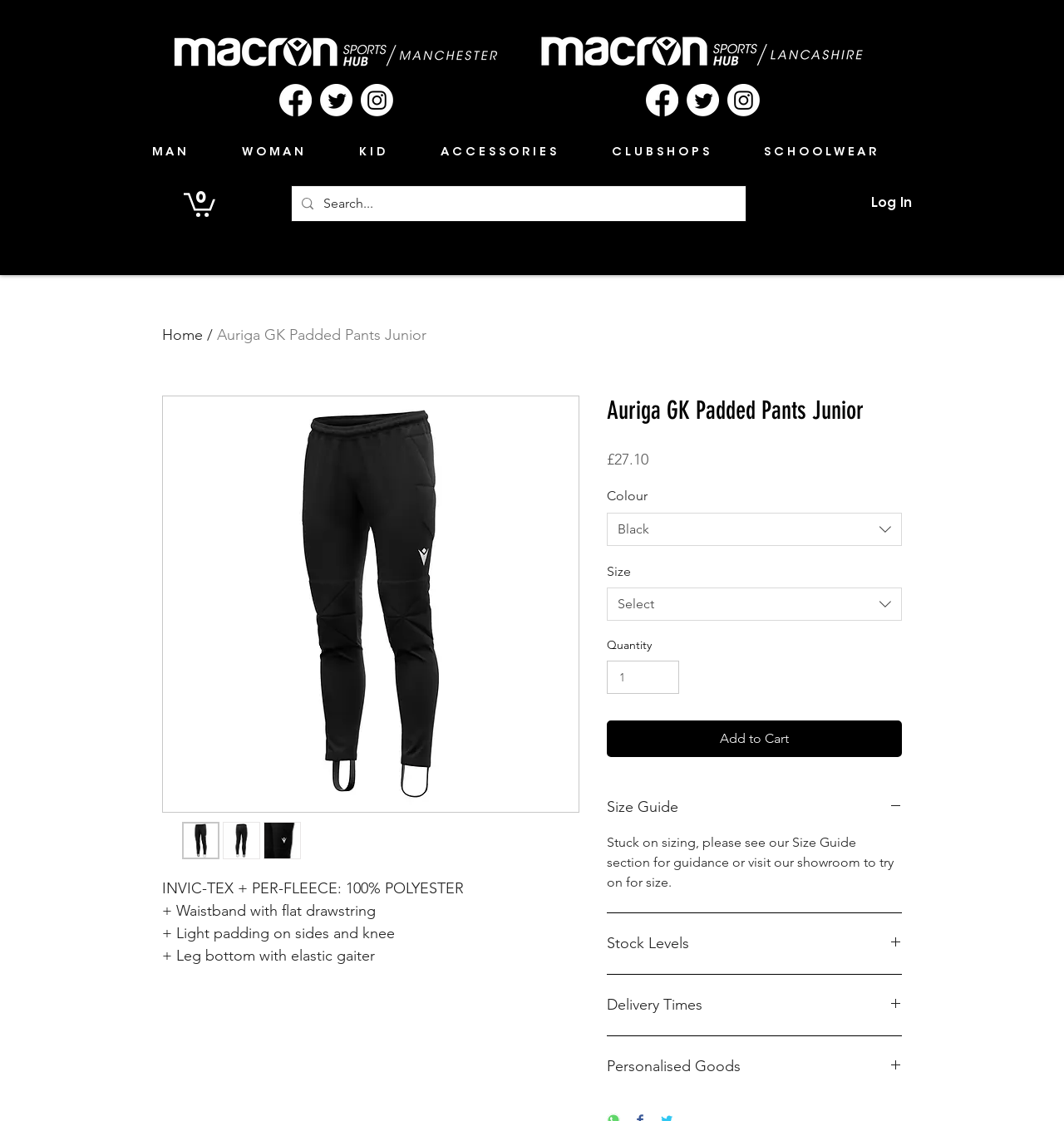Locate the bounding box coordinates of the segment that needs to be clicked to meet this instruction: "Check size guide".

[0.57, 0.711, 0.848, 0.73]